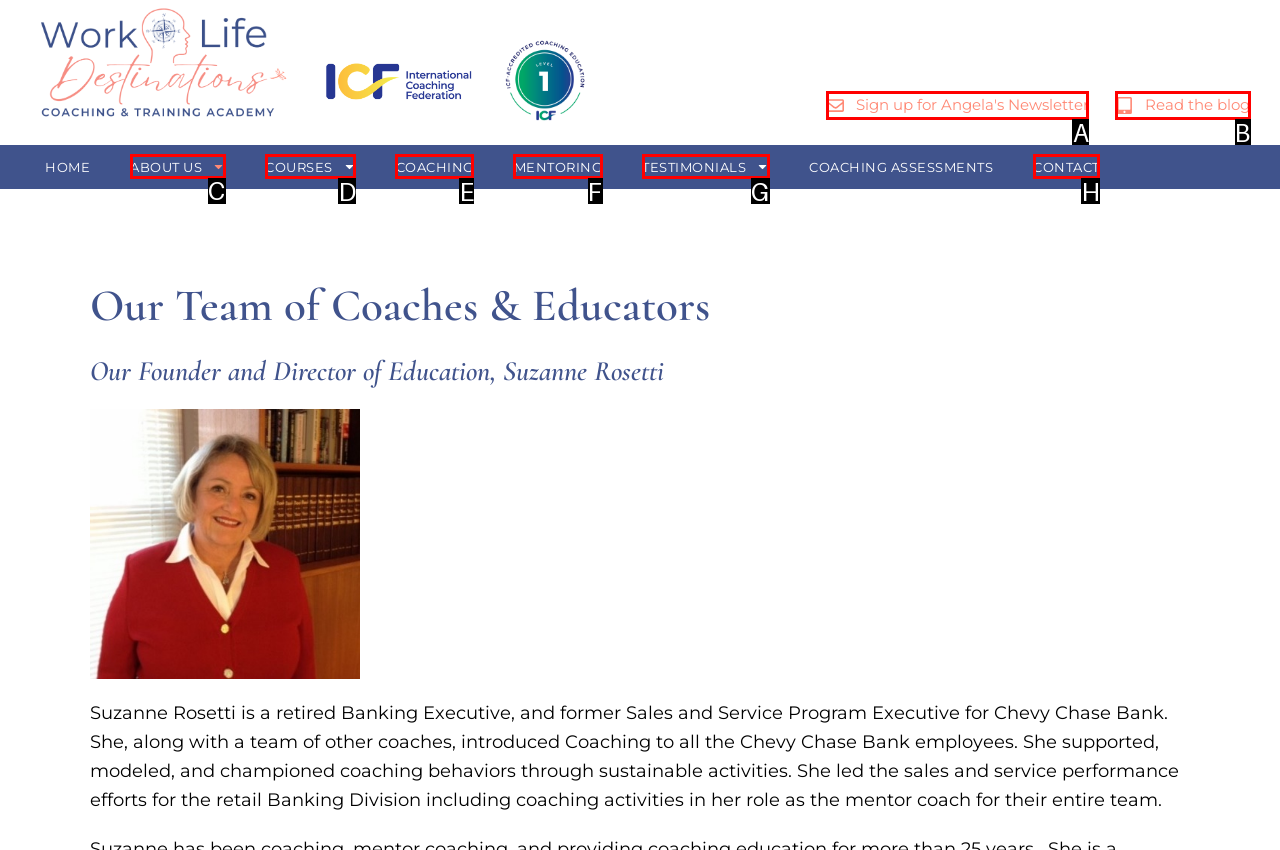Point out the option that needs to be clicked to fulfill the following instruction: Click the SITE-LOGO link
Answer with the letter of the appropriate choice from the listed options.

None